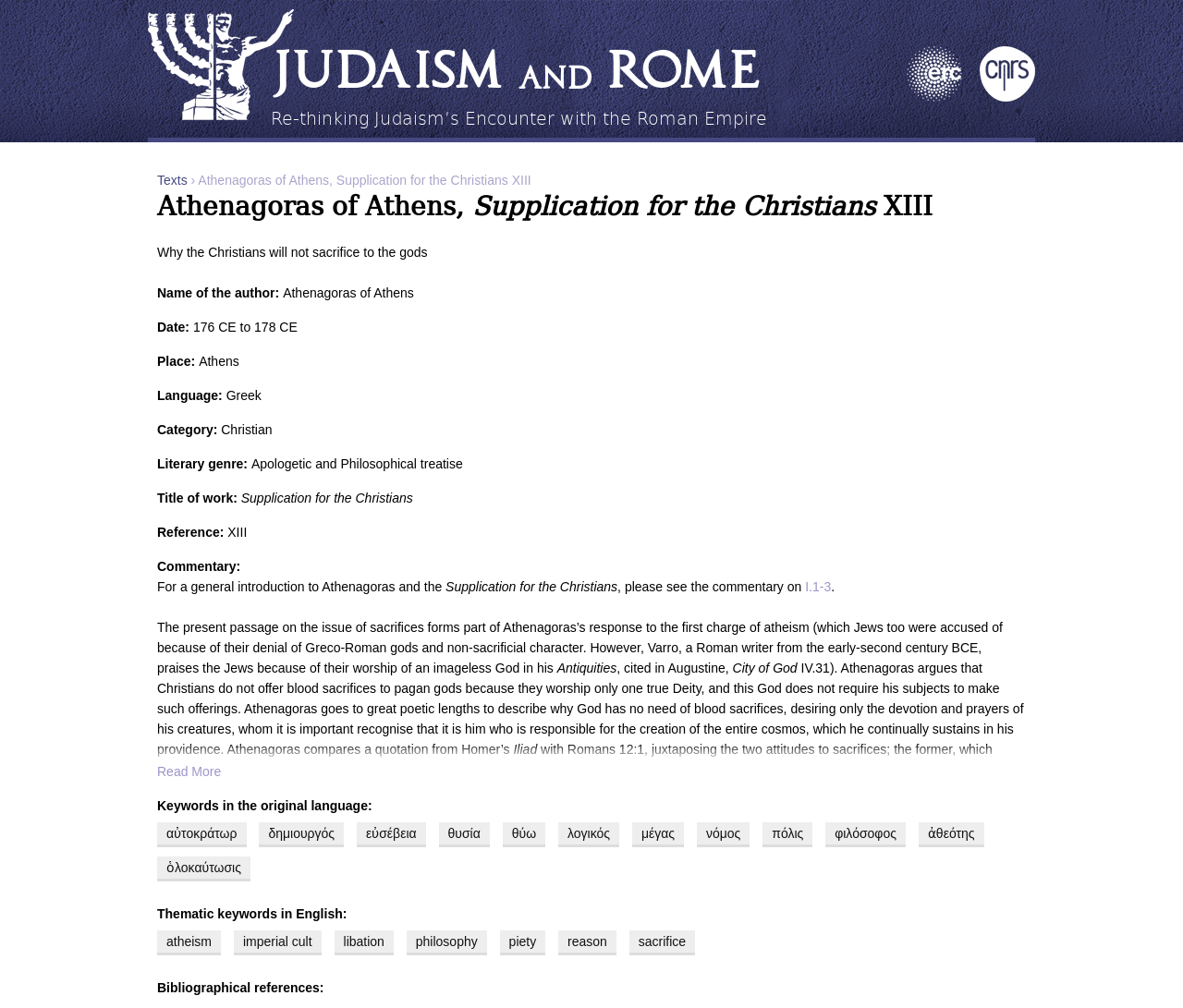What is the name of the author?
Answer the question with a single word or phrase derived from the image.

Athenagoras of Athens